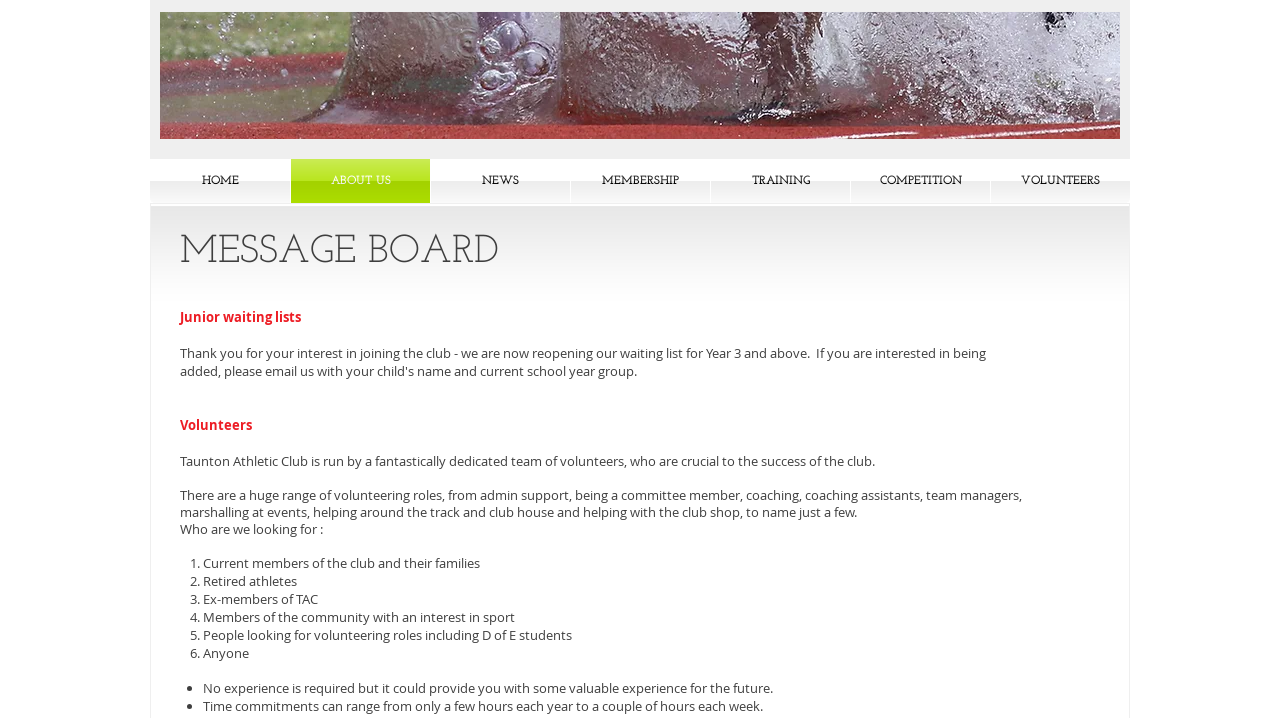What is the fifth type of person being looked for as a volunteer?
Can you offer a detailed and complete answer to this question?

The fifth type of person being looked for as a volunteer is 'People looking for volunteering roles including D of E students' because it is the fifth item in the list of people being looked for, which is located in the message board section, and its bounding box coordinates are [0.159, 0.872, 0.447, 0.897].